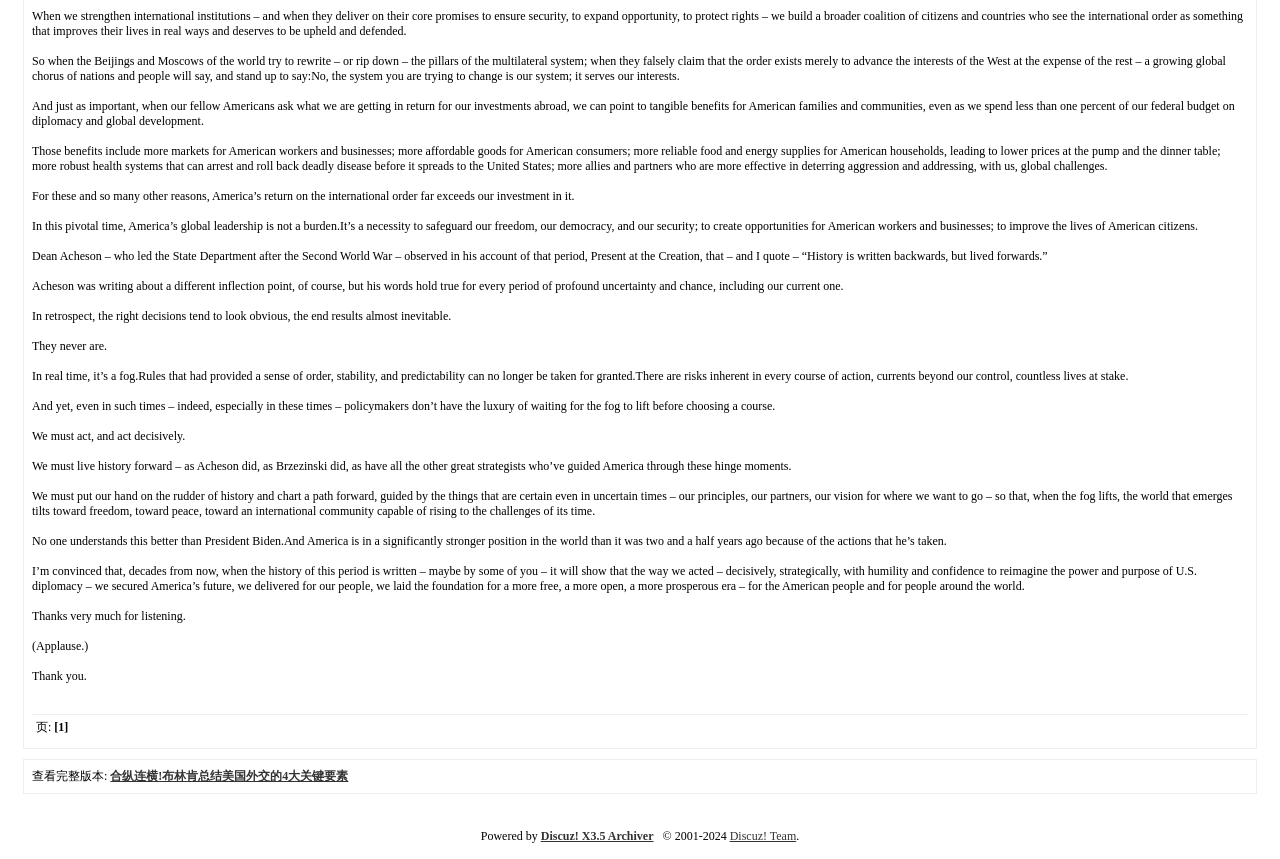Identify the coordinates of the bounding box for the element described below: "Discuz! X3.5 Archiver". Return the coordinates as four float numbers between 0 and 1: [left, top, right, bottom].

[0.422, 0.965, 0.511, 0.981]